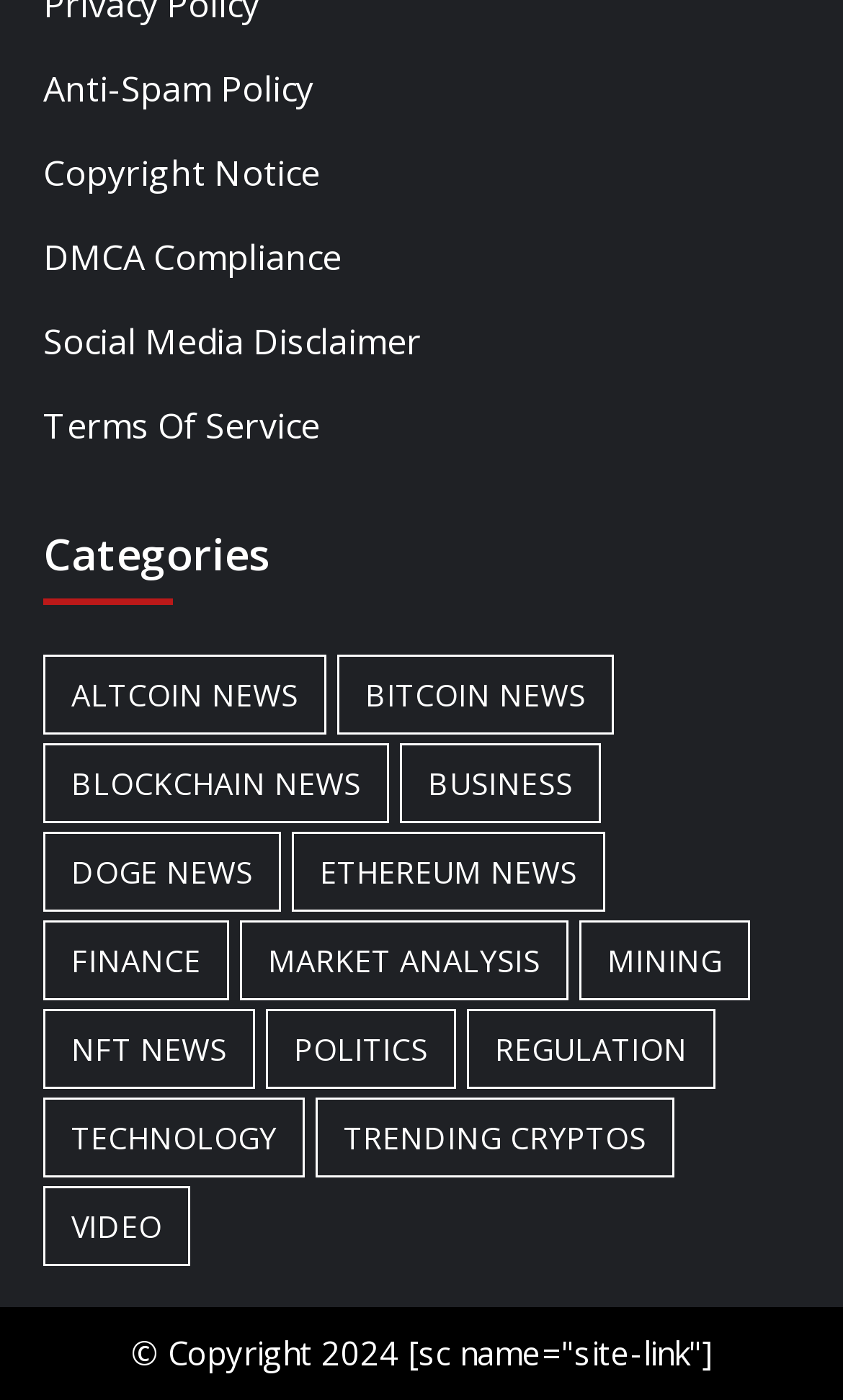Please specify the bounding box coordinates for the clickable region that will help you carry out the instruction: "Explore Blockchain News".

[0.051, 0.531, 0.462, 0.588]